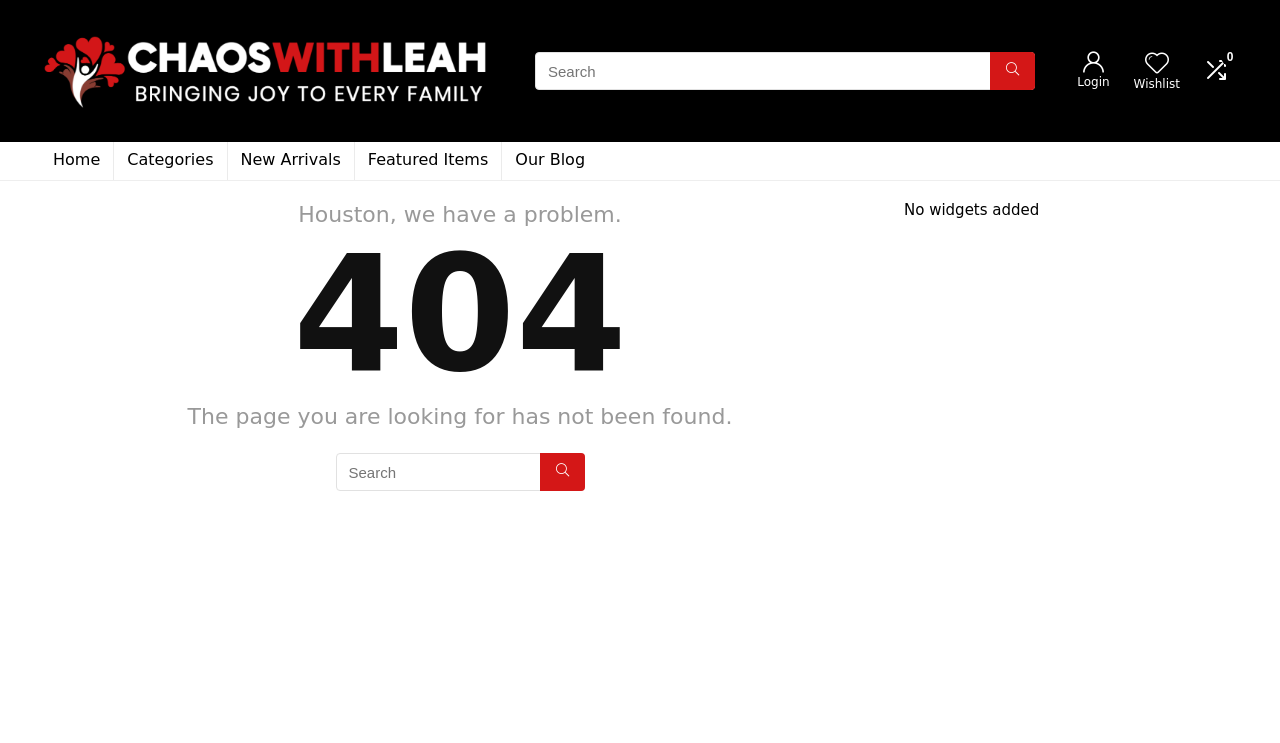Highlight the bounding box of the UI element that corresponds to this description: "parent_node: Wishlist aria-label="Wishlist"".

[0.894, 0.068, 0.913, 0.106]